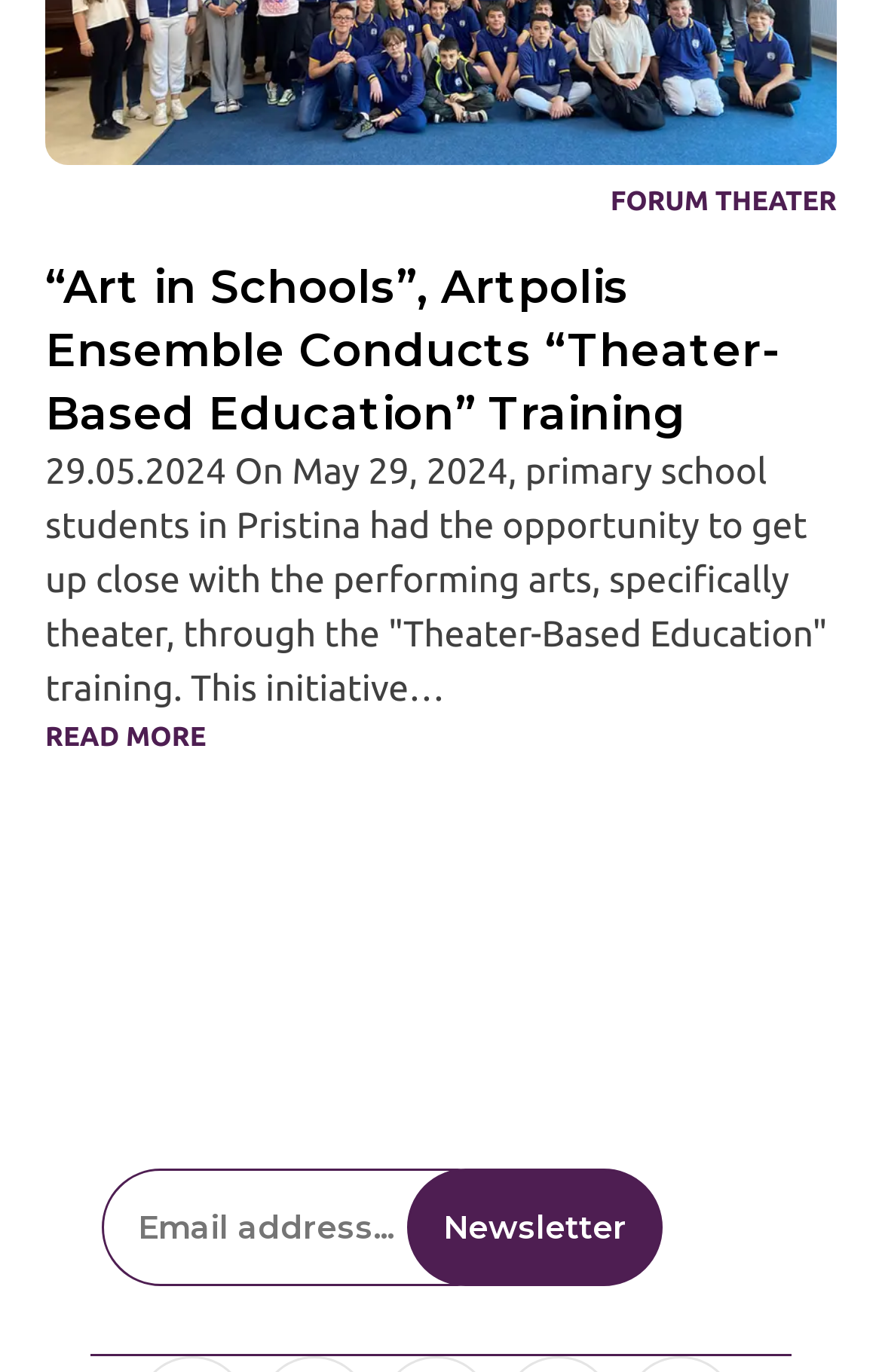What is the topic of the article?
Examine the webpage screenshot and provide an in-depth answer to the question.

I determined the topic of the article by reading the heading '“Art in Schools”, Artpolis Ensemble Conducts “Theater-Based Education” Training' which suggests that the article is about a training program related to theater-based education.